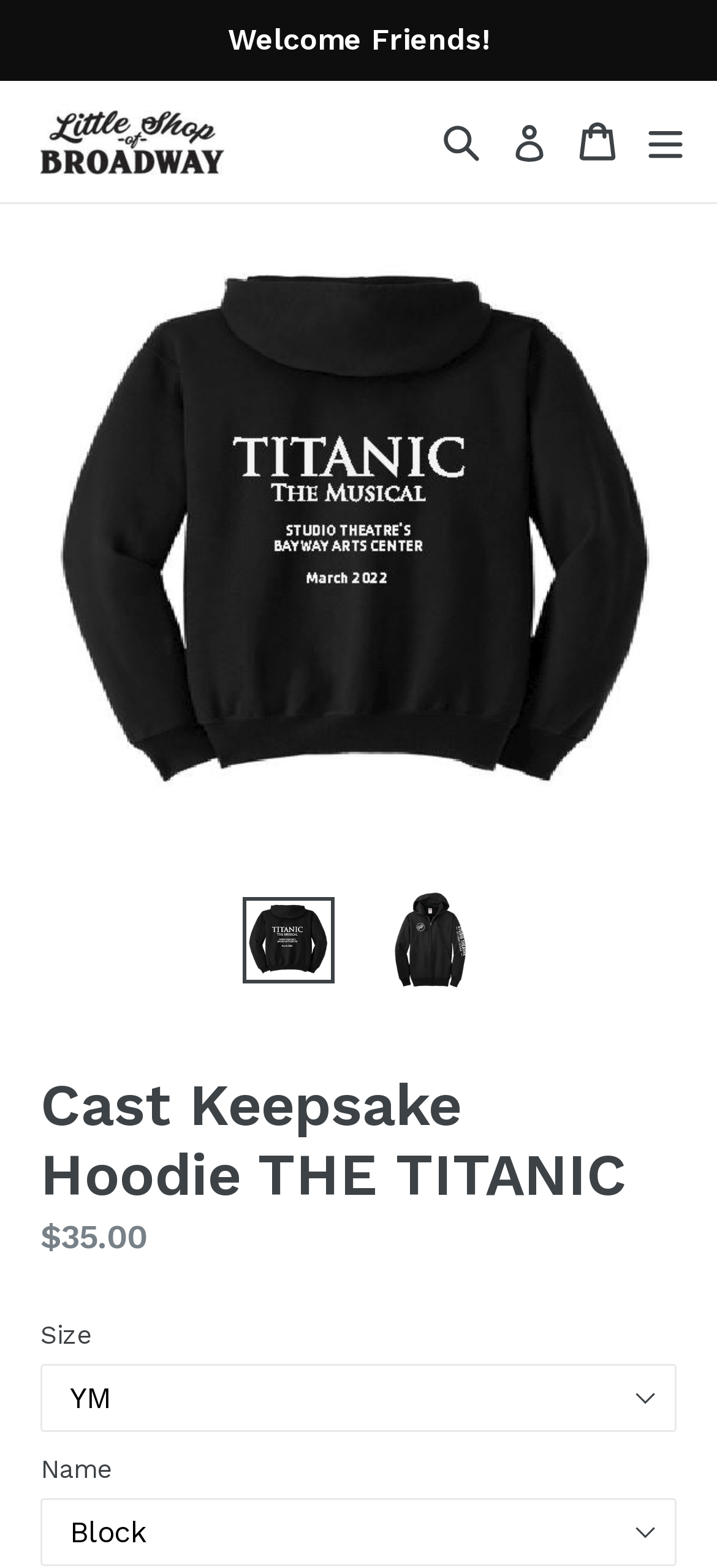Ascertain the bounding box coordinates for the UI element detailed here: "Log in". The coordinates should be provided as [left, top, right, bottom] with each value being a float between 0 and 1.

[0.697, 0.055, 0.779, 0.125]